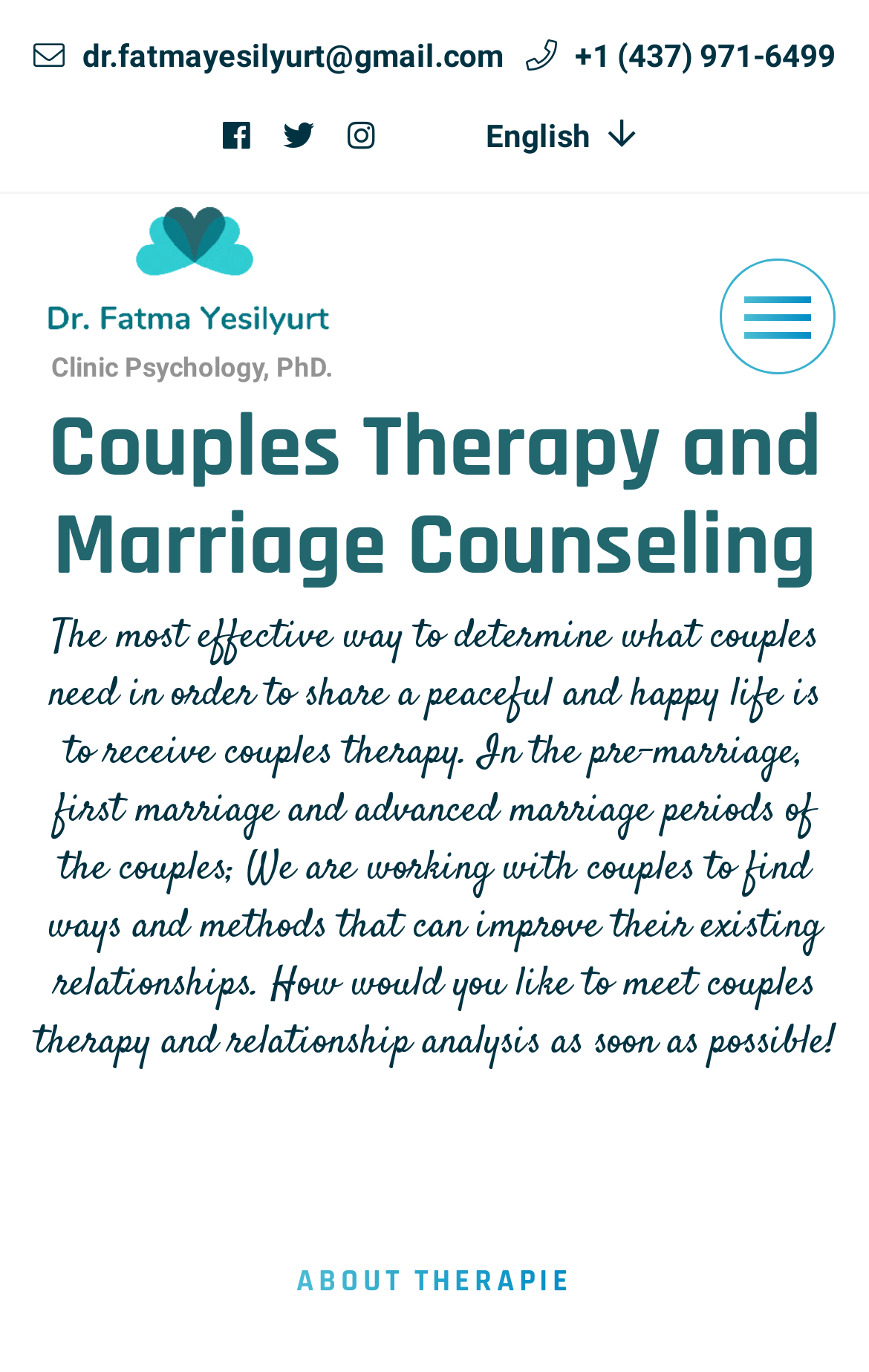What is the purpose of couples therapy according to the webpage?
We need a detailed and exhaustive answer to the question. Please elaborate.

I found this information by reading the StaticText element which explains the purpose of couples therapy. It states that the most effective way to determine what couples need in order to share a peaceful and happy life is to receive couples therapy.